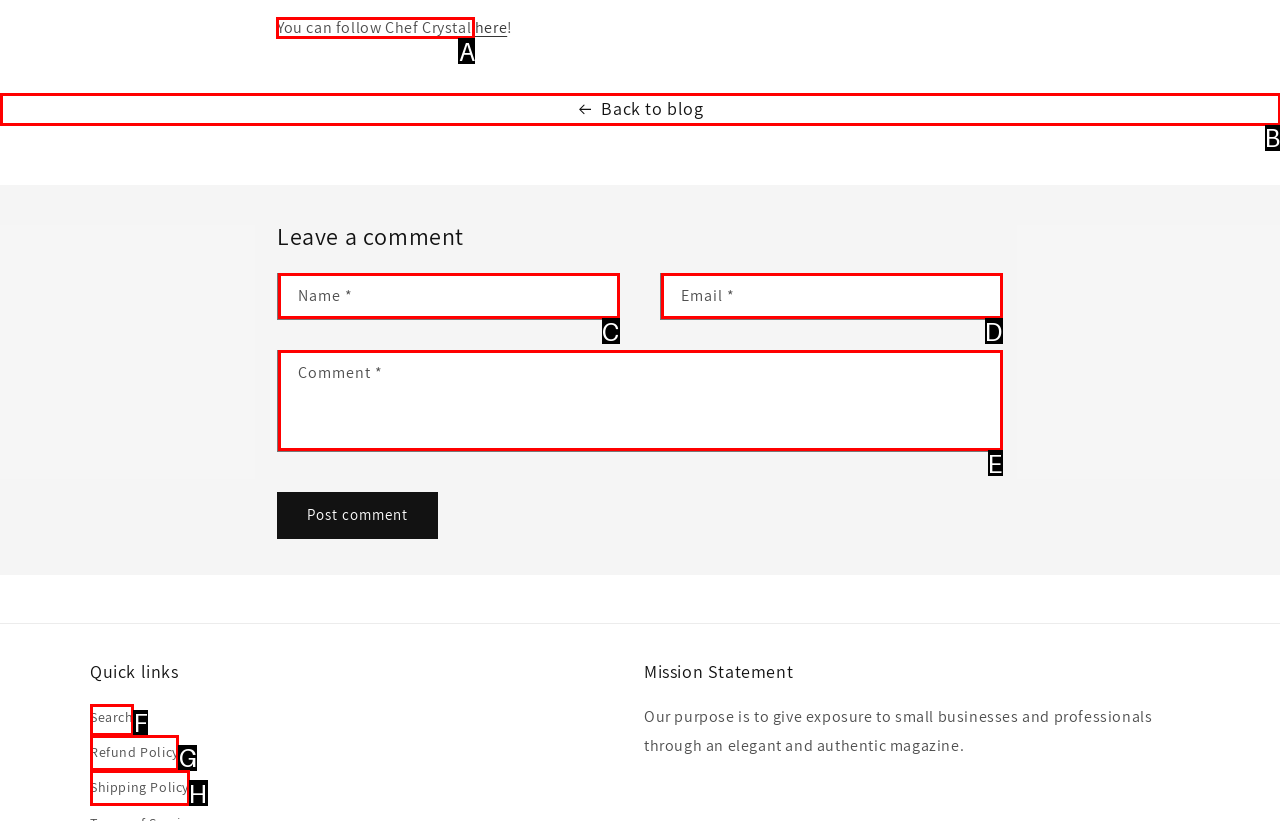Point out which UI element to click to complete this task: Follow Chef Crystal
Answer with the letter corresponding to the right option from the available choices.

A